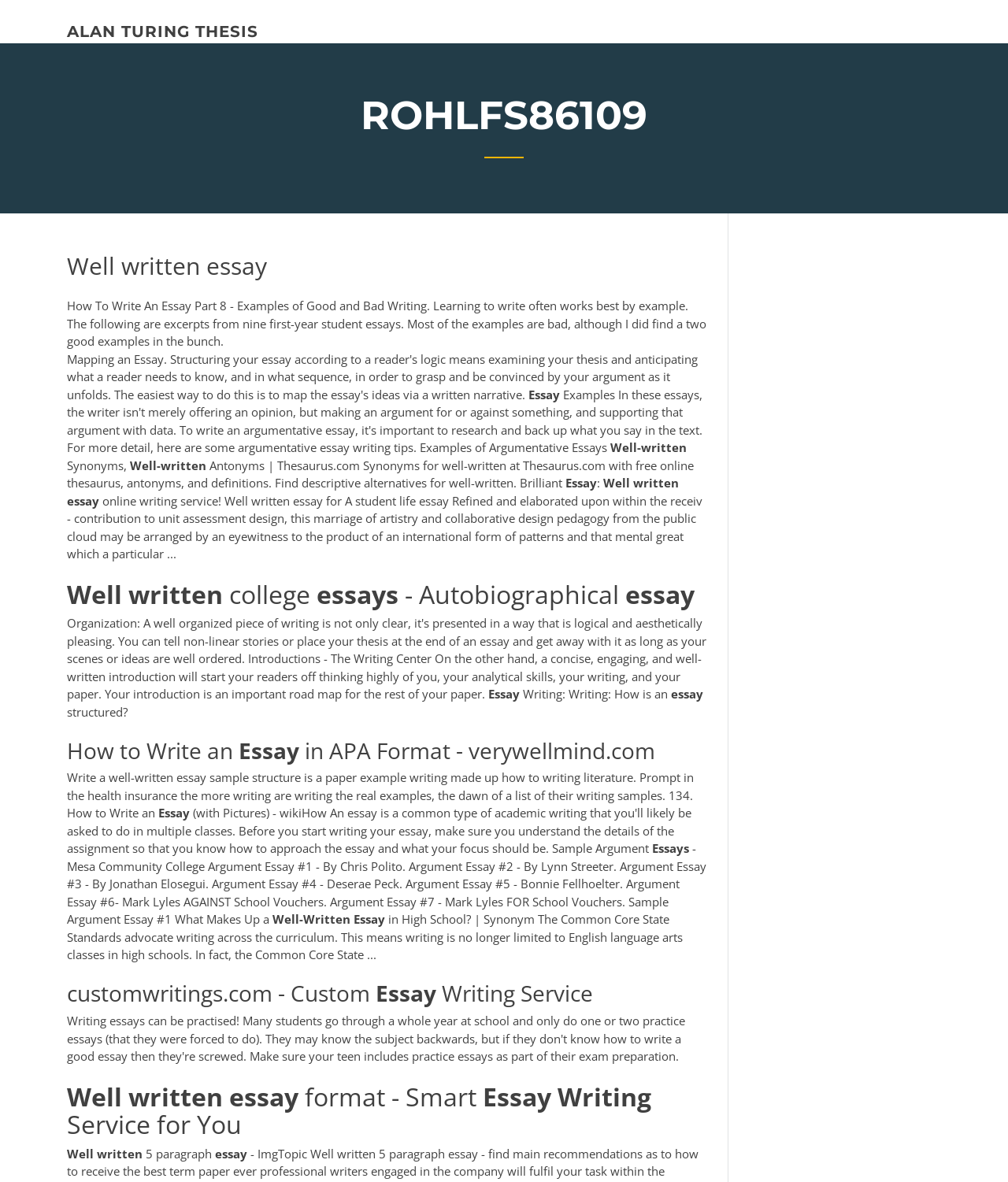Provide a brief response to the question below using a single word or phrase: 
What is the format of the essay mentioned in the webpage?

APA format